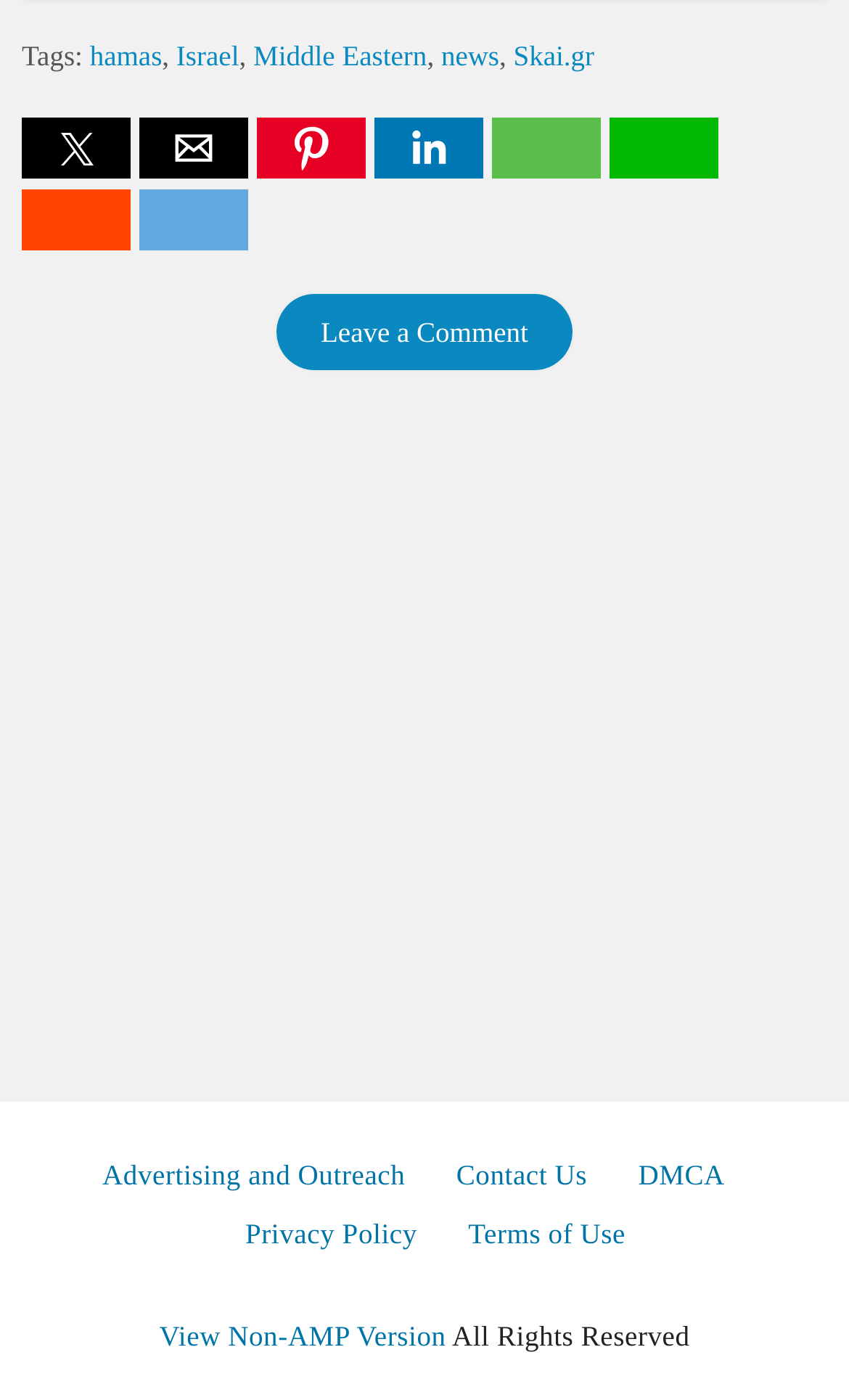Using the description "DMCA", locate and provide the bounding box of the UI element.

[0.752, 0.827, 0.854, 0.851]